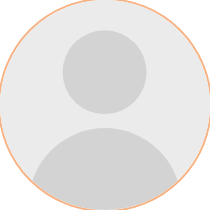Give an in-depth summary of the scene depicted in the image.

The image features Kenny Kindel, who serves as the USFS Liaison for the US Forest Service, specifically in the Kootenai National Forest. Positioned significant to the organization's leadership, he plays a vital role in managing and overseeing forestry initiatives and collaborations. The context surrounding his position highlights the importance of sustainable forest management and conservation efforts in the region.